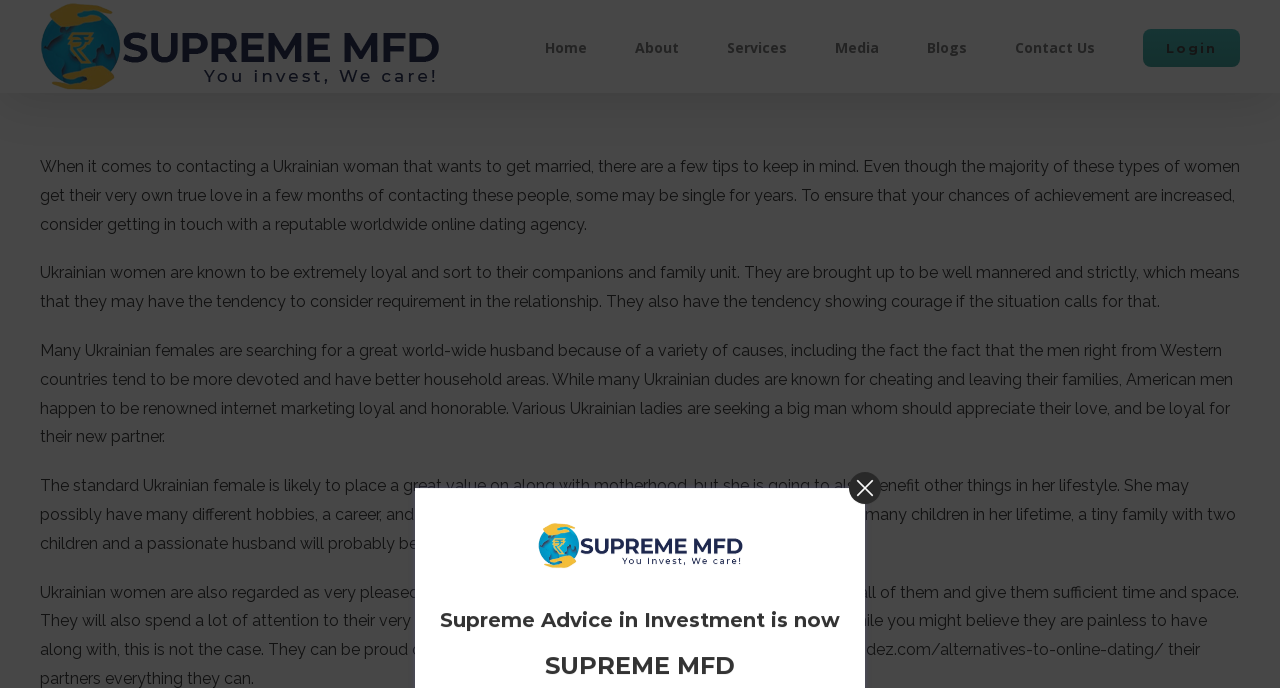Utilize the details in the image to give a detailed response to the question: What is the purpose of contacting a Ukrainian woman?

The webpage provides tips and information about contacting Ukrainian women, and based on the context, it is clear that the purpose of contacting them is to get married. The text mentions that many Ukrainian women are searching for a worldwide husband and want to build a family.